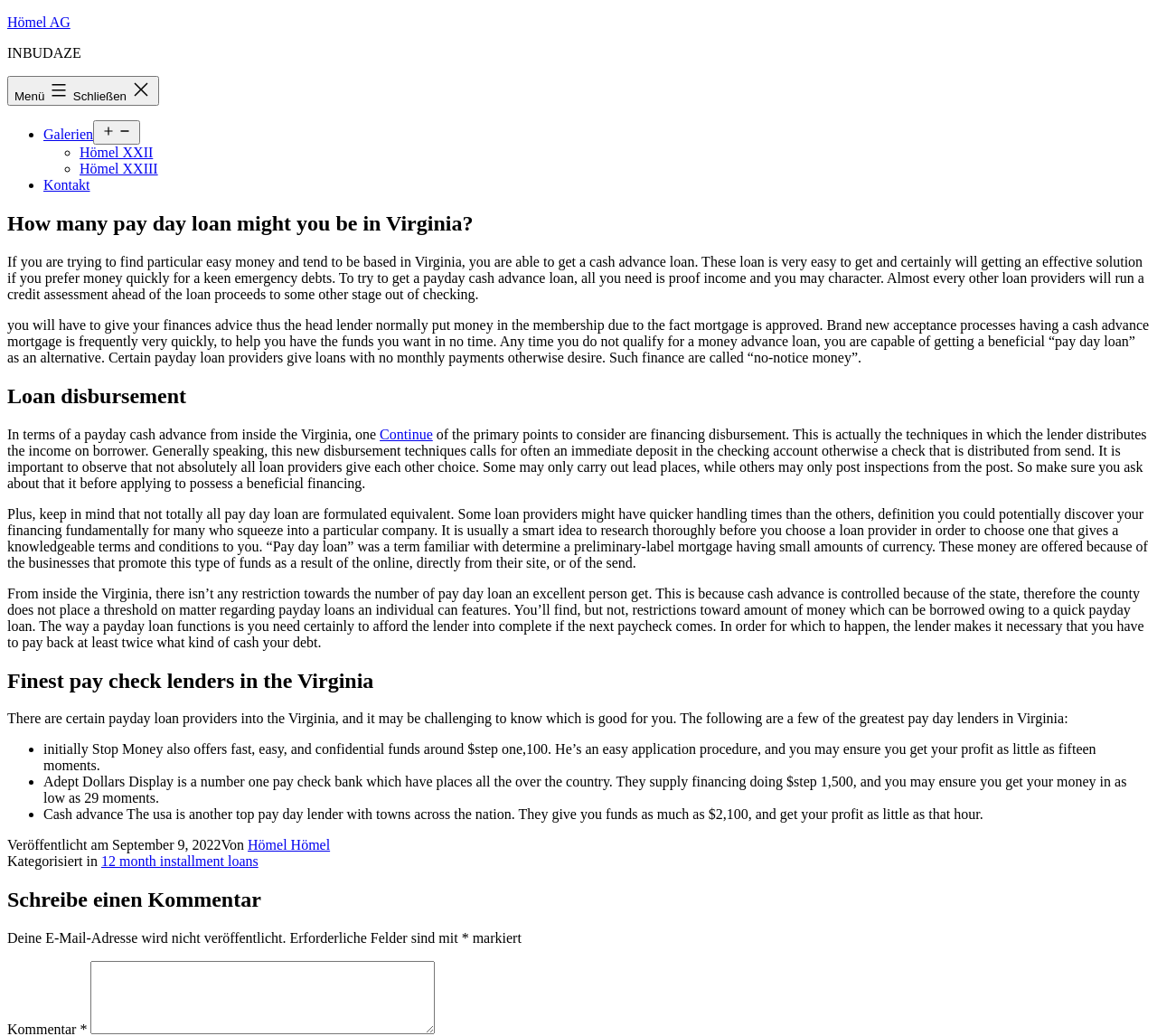Locate the bounding box coordinates of the area to click to fulfill this instruction: "Click on the 'Menü Schließen' button". The bounding box should be presented as four float numbers between 0 and 1, in the order [left, top, right, bottom].

[0.006, 0.073, 0.137, 0.102]